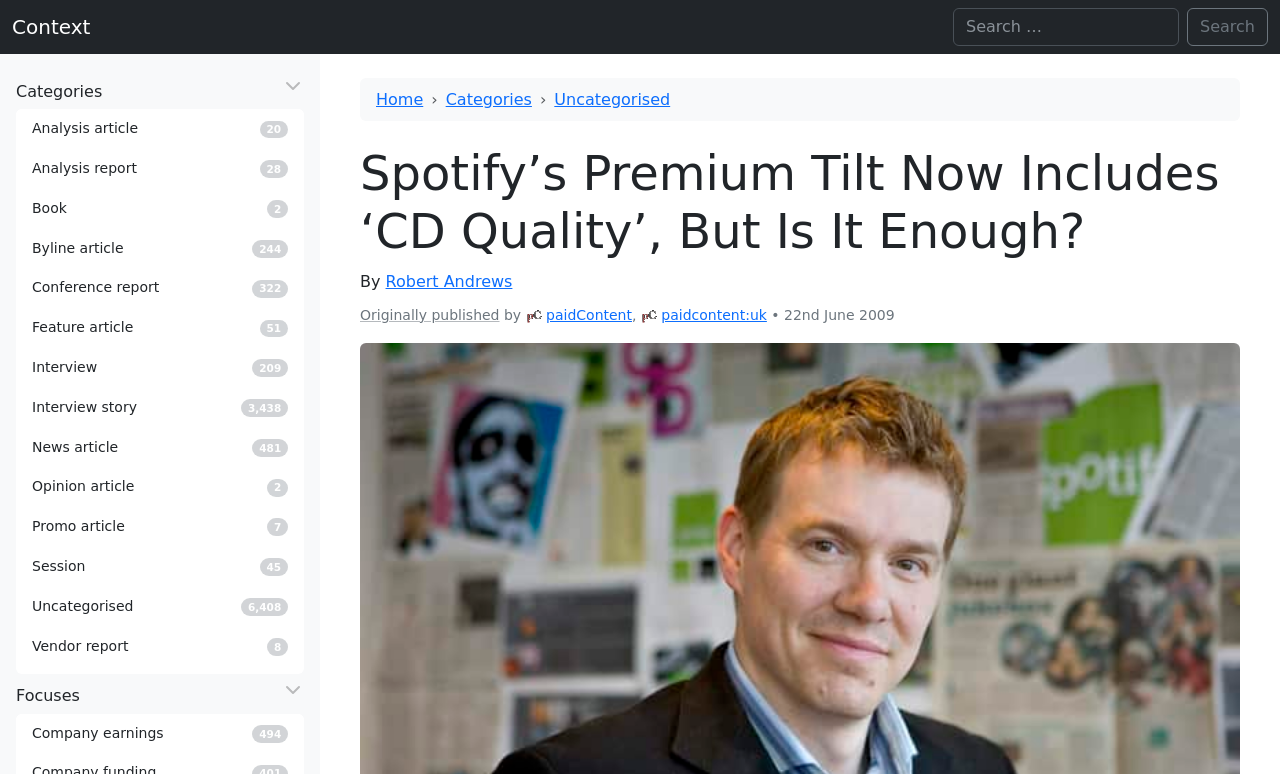What is the category of the article?
Look at the image and provide a detailed response to the question.

I found the category of the article by looking at the breadcrumb navigation section, where it shows the category 'Uncategorised'.